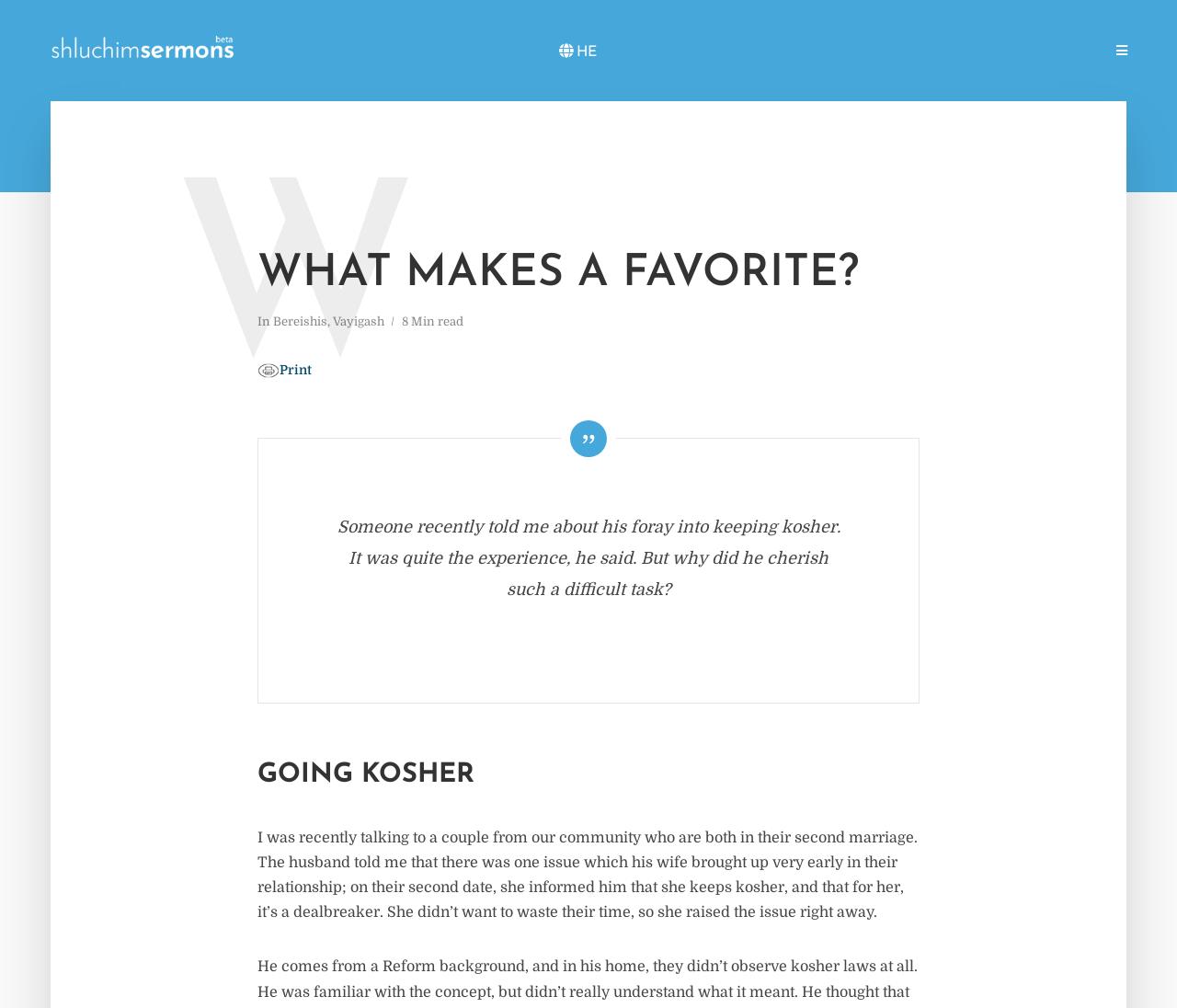What is the name of the sermon series?
Please respond to the question thoroughly and include all relevant details.

The name of the sermon series can be found in the top-left corner of the webpage, where it says 'Shluchim Sermons' in a link format.